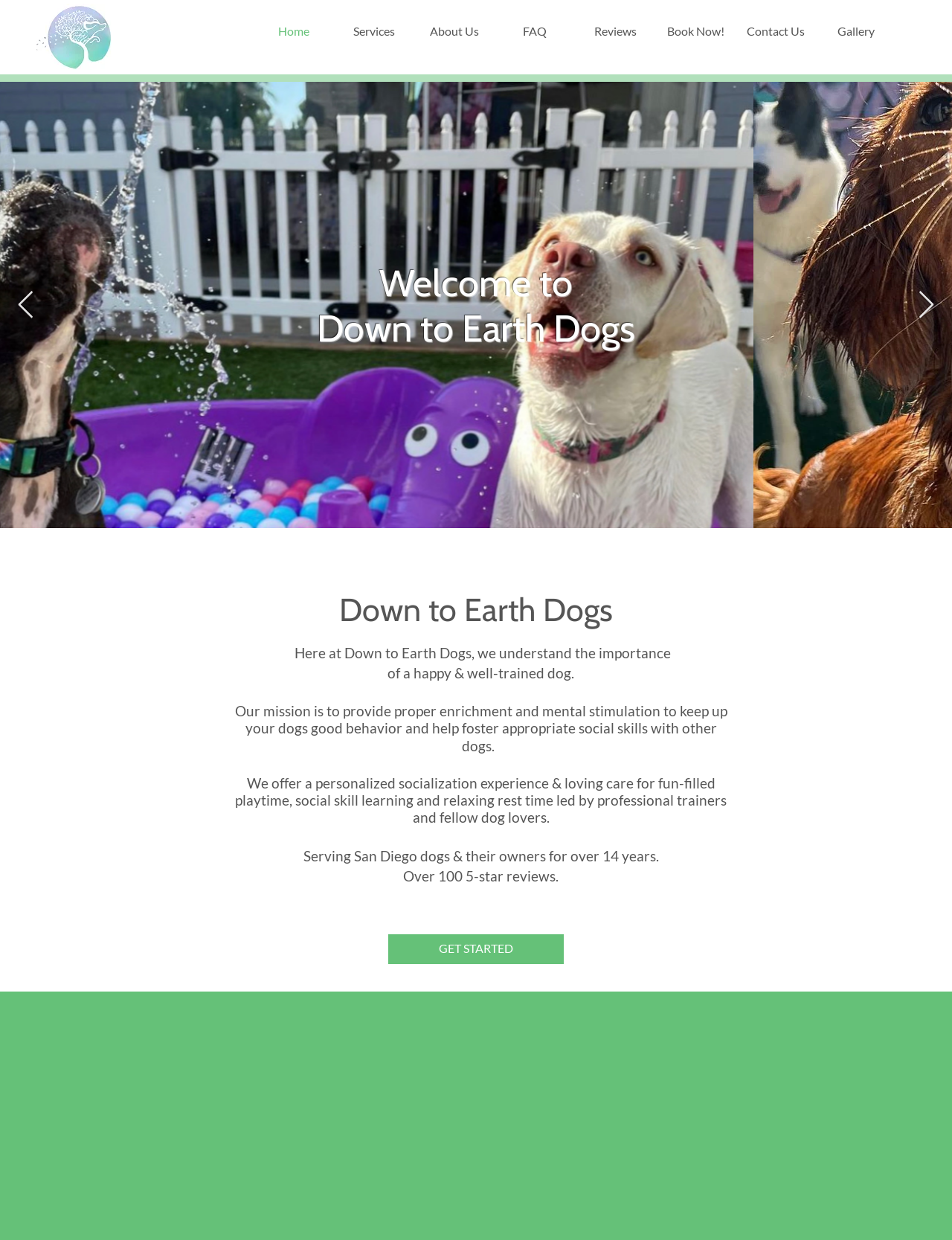Given the element description: "Book Now!", predict the bounding box coordinates of this UI element. The coordinates must be four float numbers between 0 and 1, given as [left, top, right, bottom].

[0.688, 0.01, 0.773, 0.04]